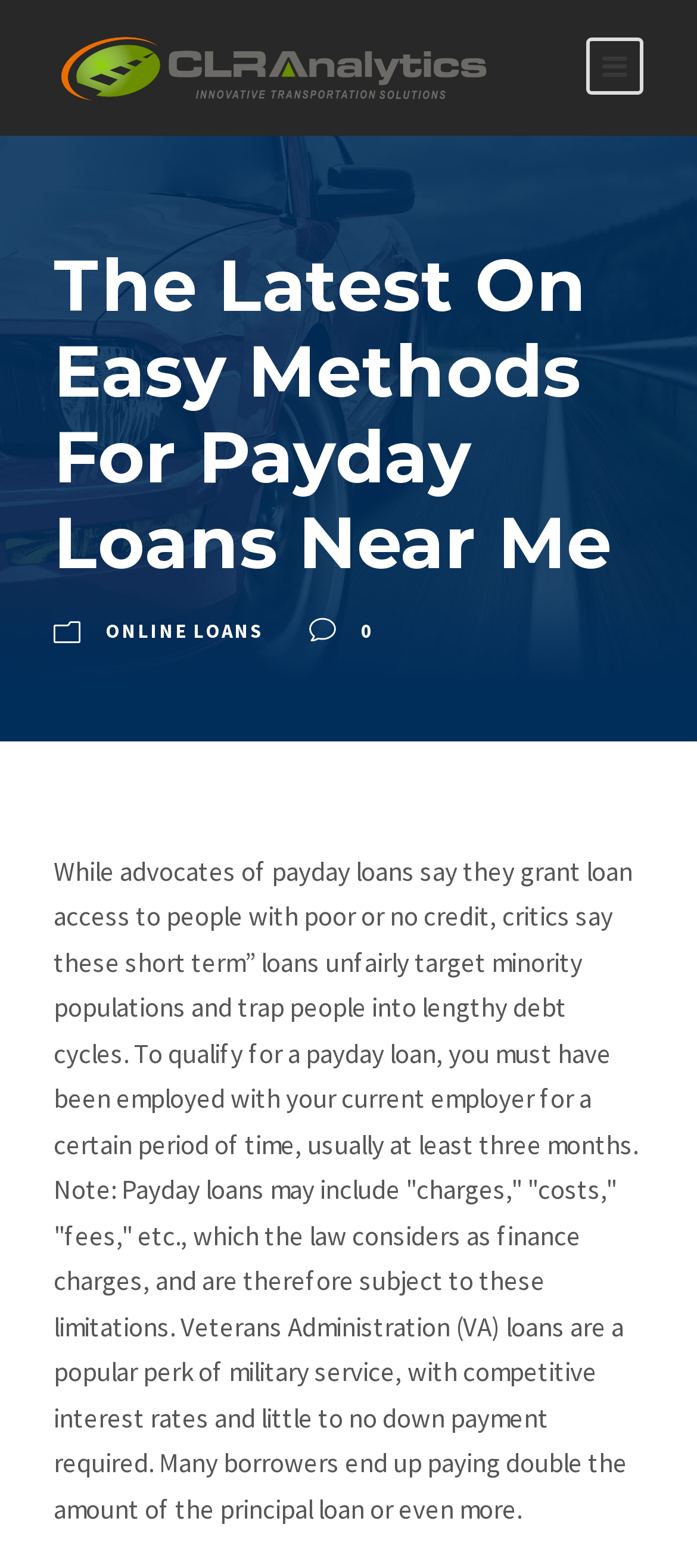Can you find and generate the webpage's heading?

The Latest On Easy Methods For Payday Loans Near Me